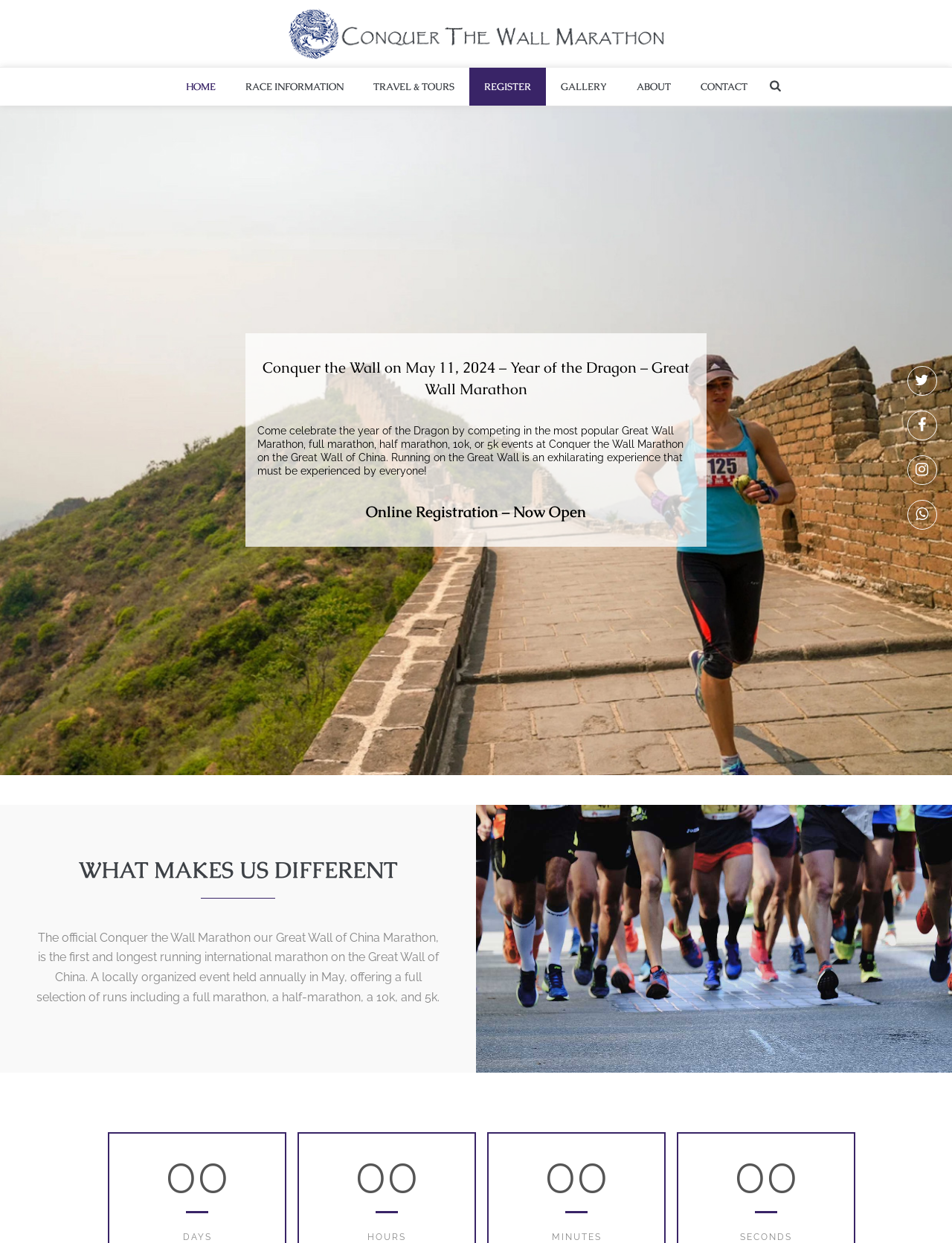Identify the main title of the webpage and generate its text content.

WHAT MAKES US DIFFERENT